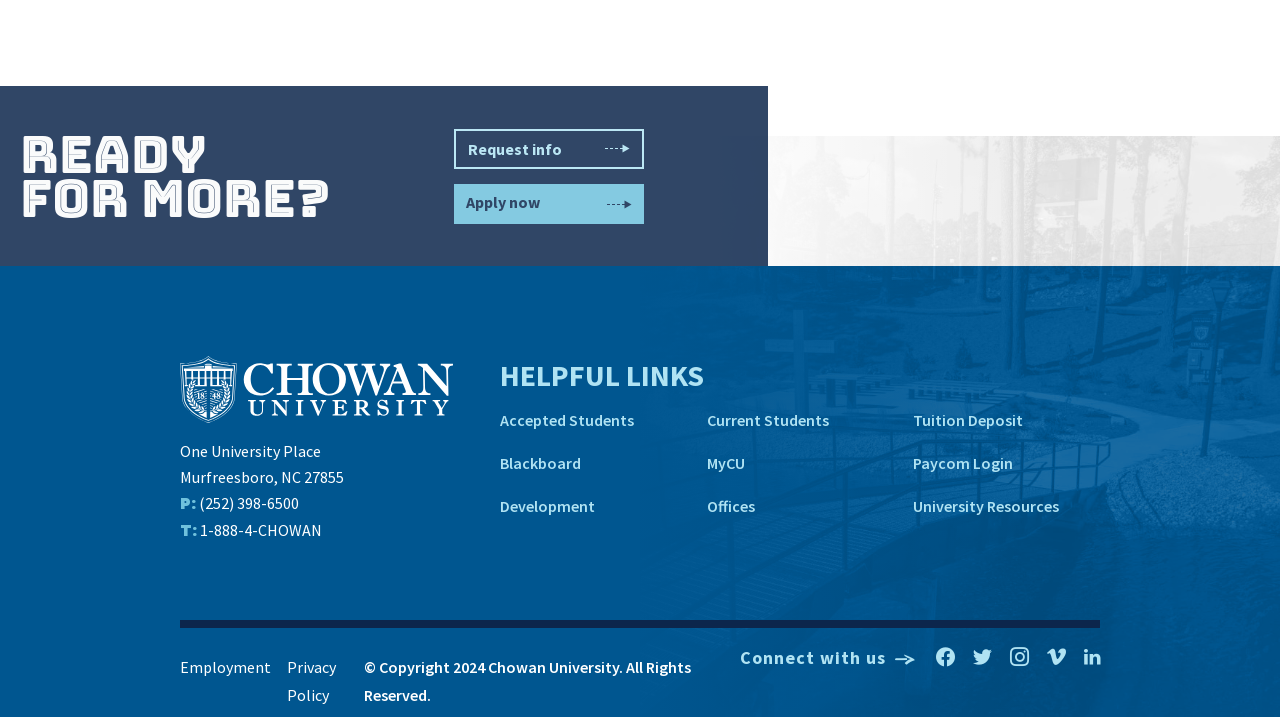Please pinpoint the bounding box coordinates for the region I should click to adhere to this instruction: "Call the university".

[0.155, 0.688, 0.234, 0.716]